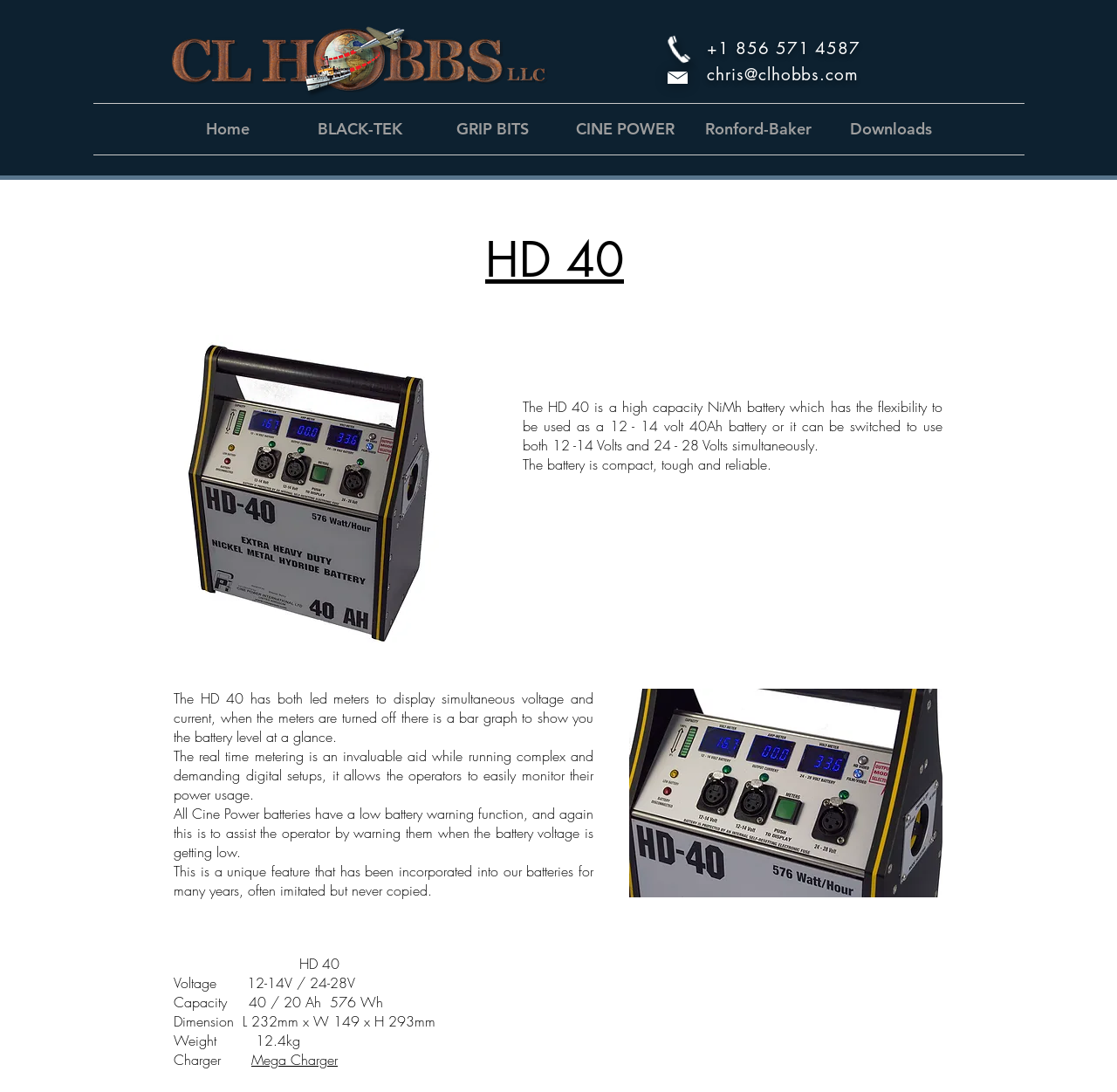Craft a detailed narrative of the webpage's structure and content.

The webpage is about the HD 40, a high-capacity NiMh battery, and its features. At the top left, there is a logo image of CL Hobbs, and below it, a heading with the phone number "+1 856 571 4587" and an email address "chris@clhobbs.com". 

On the top right, there are four small images, likely representing different products or categories. 

Below the logo, there is a navigation menu with links to different sections of the website, including "Home", "BLACK-TEK", "GRIP BITS", "CINE POWER", "Ronford-Baker", and "Downloads". 

The main content of the page is about the HD 40 battery. There is a heading "HD 40" followed by an image of the battery. Below the image, there are several paragraphs of text describing the battery's features, such as its high capacity, compact design, and real-time metering. 

The text also mentions the battery's low battery warning function and its unique features. There are several specifications listed, including voltage, capacity, dimension, weight, and charger information. One of the specifications, "Mega Charger", is a link to more information. 

There is another image of the battery at the bottom of the page, likely showing it from a different angle. Overall, the webpage provides detailed information about the HD 40 battery and its features.